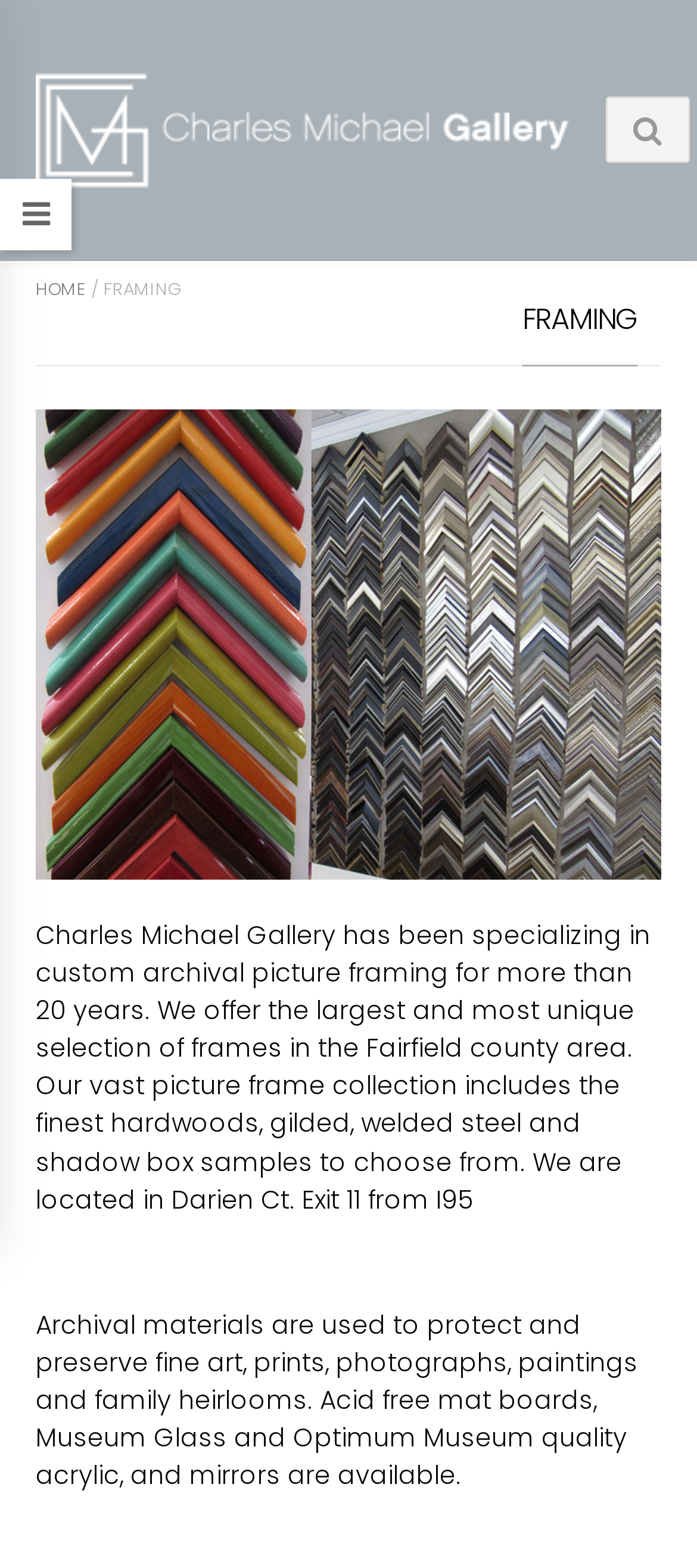What type of framing does Charles Michael Gallery specialize in?
Please give a detailed and thorough answer to the question, covering all relevant points.

Based on the webpage content, Charles Michael Gallery has been specializing in custom archival picture framing for more than 20 years, as stated in the paragraph below the image.